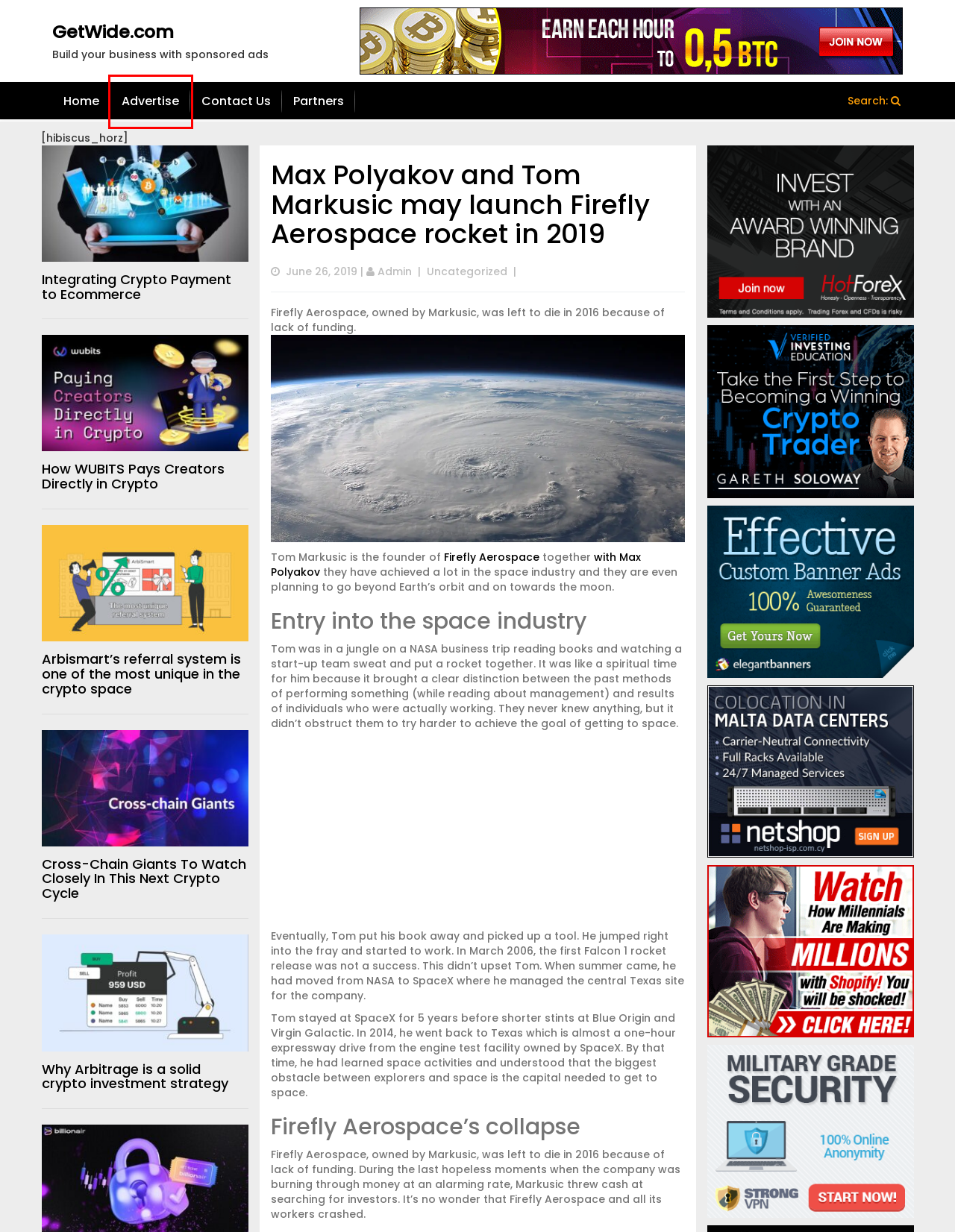A screenshot of a webpage is provided, featuring a red bounding box around a specific UI element. Identify the webpage description that most accurately reflects the new webpage after interacting with the selected element. Here are the candidates:
A. Arbismart’s referral system is one of the most unique in the crypto space – GetWide.com
B. Max Polyakov’s Firefly Aerospace to Launch First Rocket – Business Ideas
C. Partners – GetWide.com
D. Cross-Chain Giants To Watch Closely In This Next Crypto Cycle – GetWide.com
E. GetWide.com – Build your business with sponsored ads
F. Contact Us – GetWide.com
G. Advertise – GetWide.com
H. Admin – GetWide.com

G